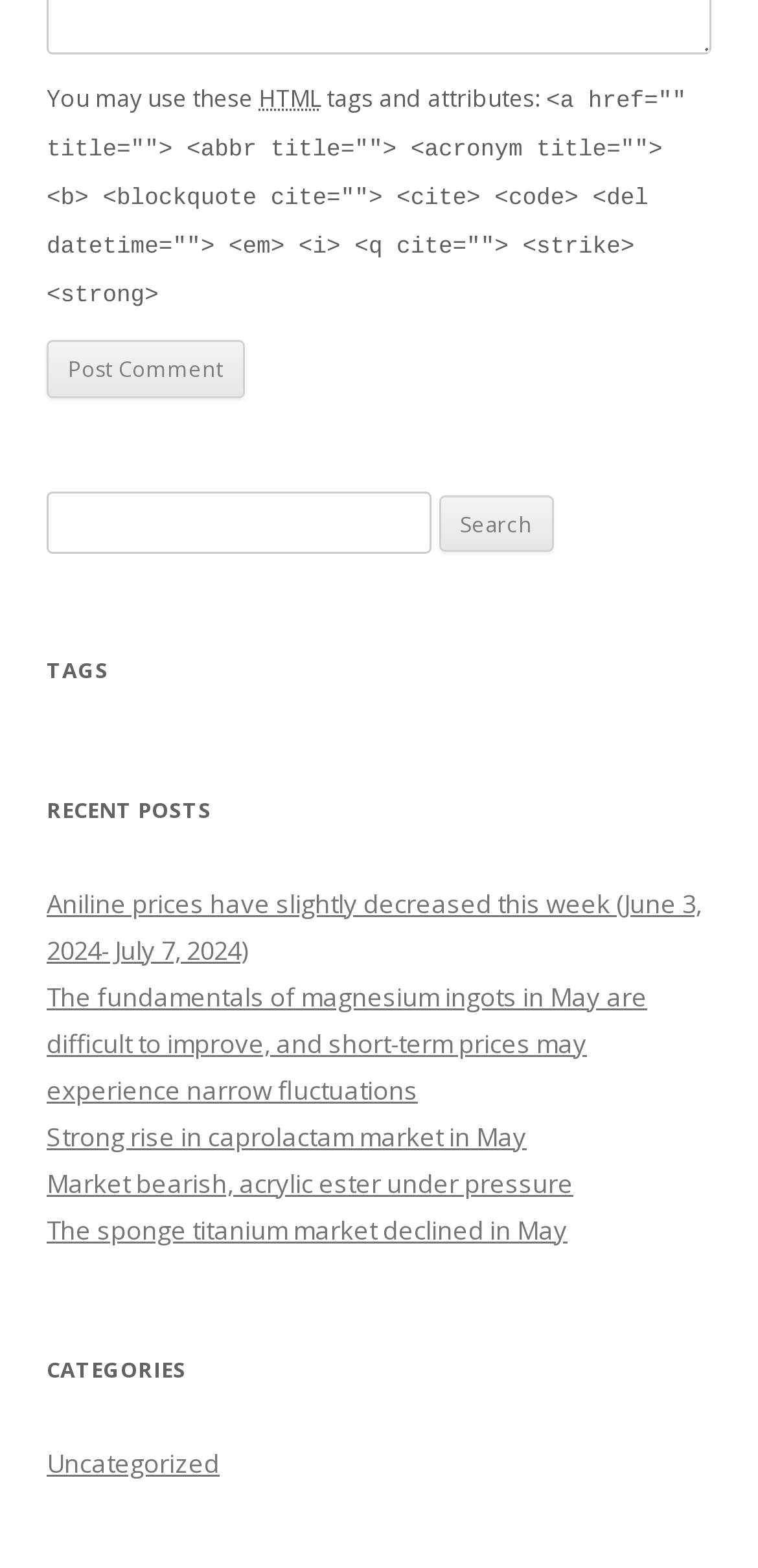Specify the bounding box coordinates of the area to click in order to execute this command: 'Browse categories'. The coordinates should consist of four float numbers ranging from 0 to 1, and should be formatted as [left, top, right, bottom].

[0.062, 0.921, 0.29, 0.944]